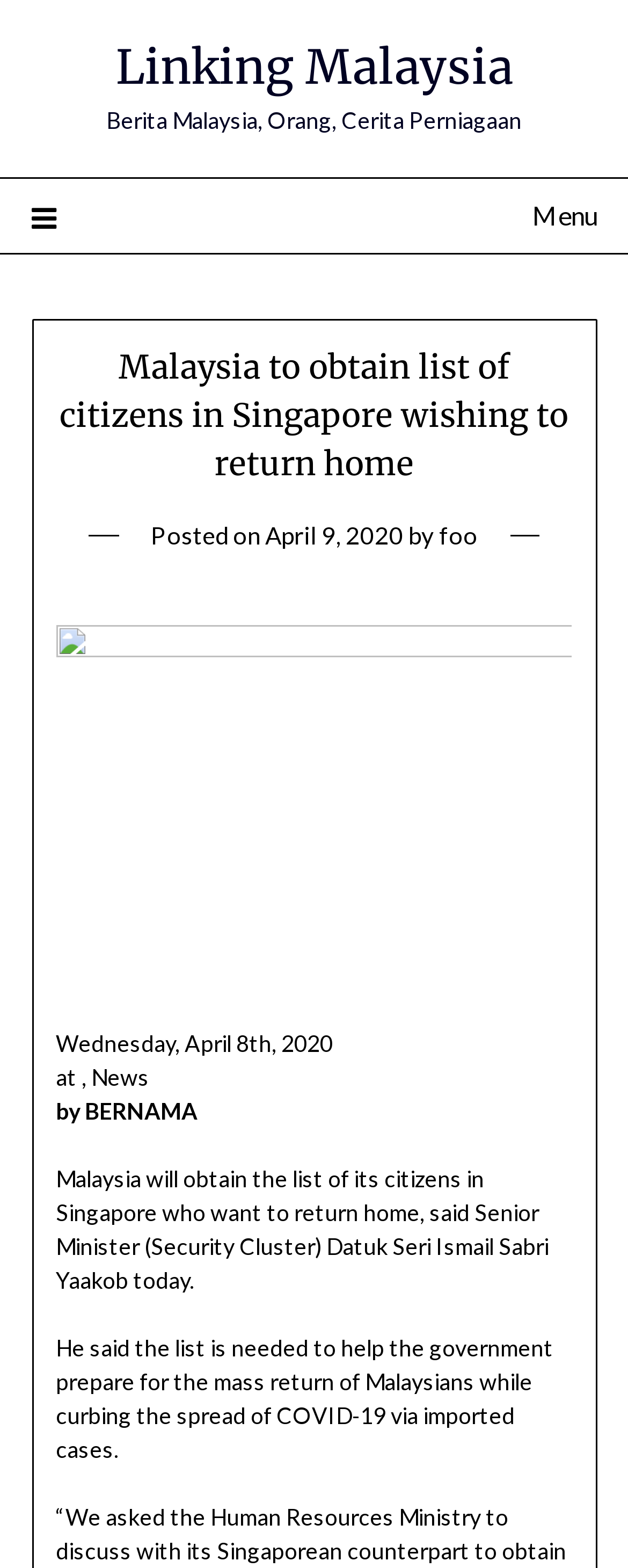Give the bounding box coordinates for the element described by: "aria-label="Menu"".

None